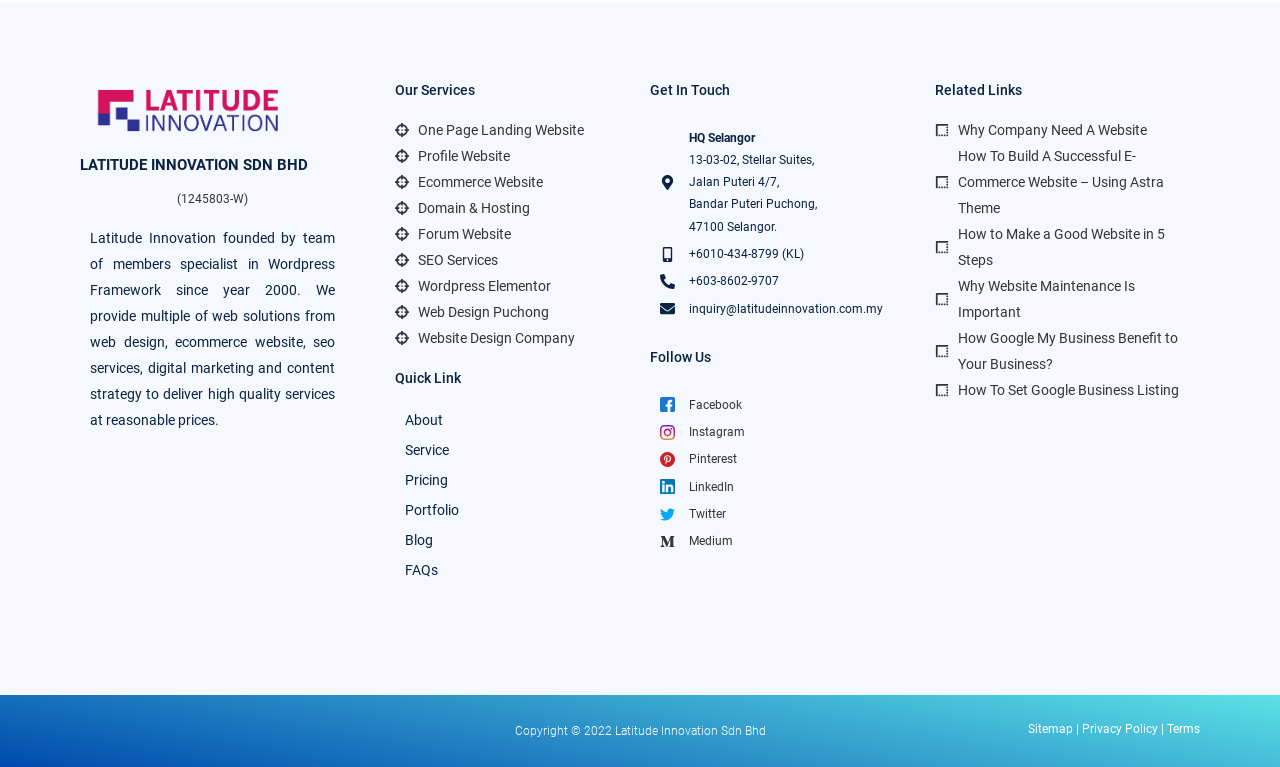Please determine the bounding box coordinates of the section I need to click to accomplish this instruction: "Click on the 'Facebook' link".

[0.516, 0.513, 0.579, 0.543]